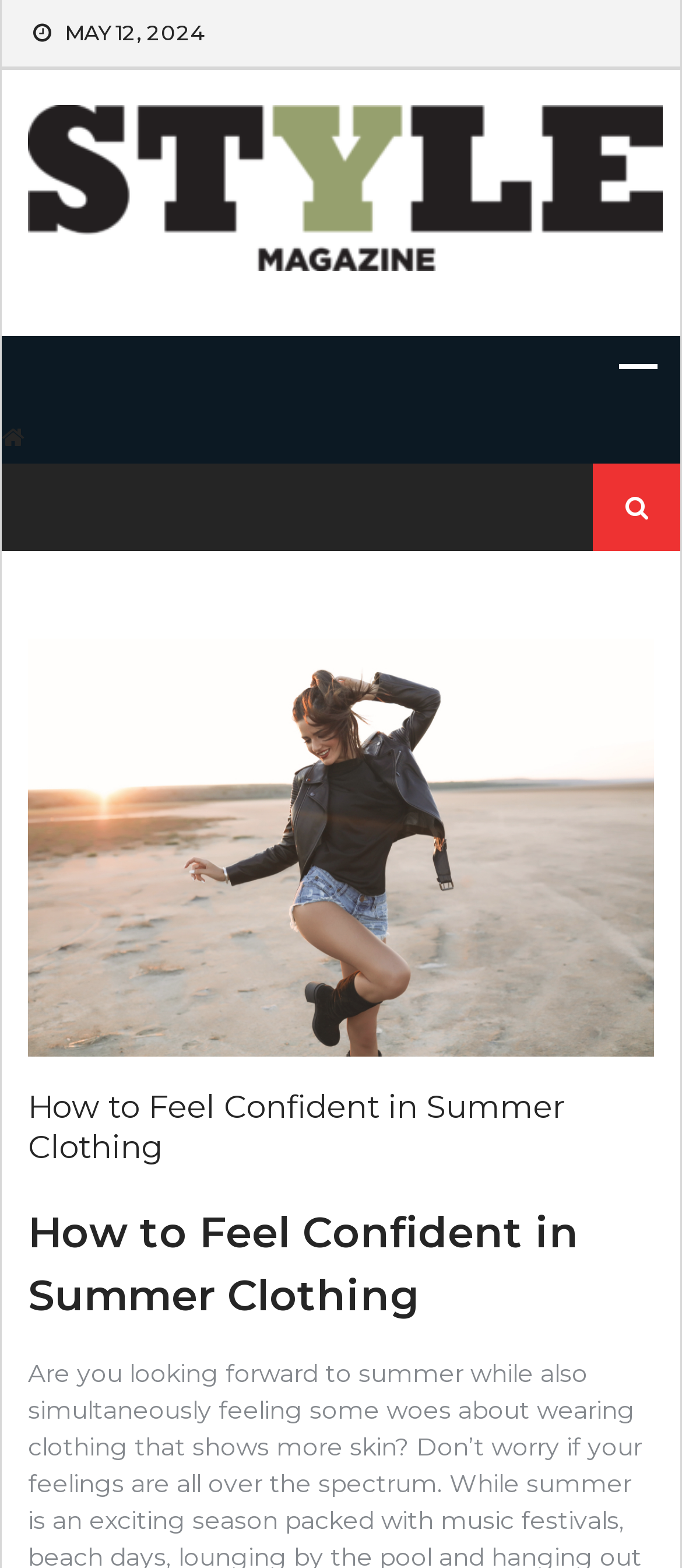What is the date of the article?
Based on the screenshot, provide a one-word or short-phrase response.

MAY 12, 2024